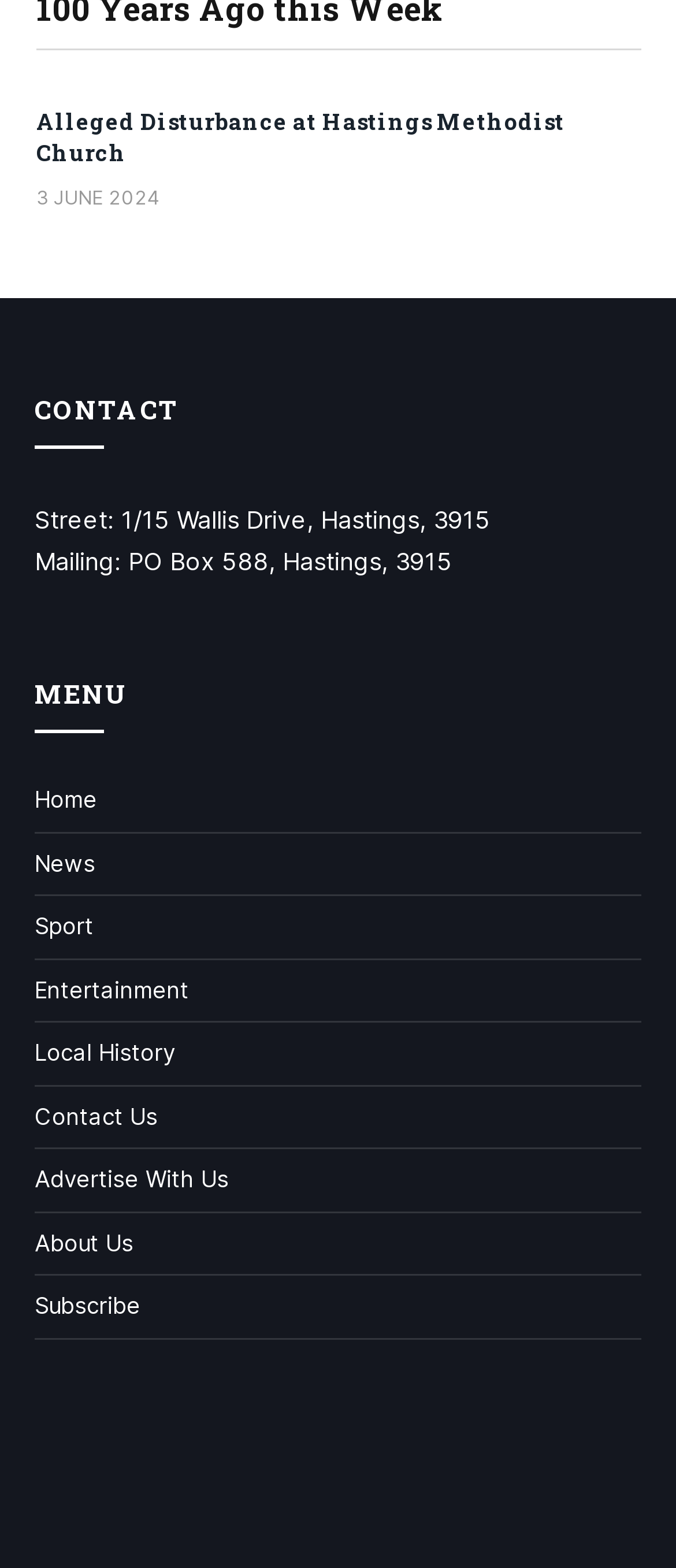What is the street address of the contact?
Examine the image and give a concise answer in one word or a short phrase.

1/15 Wallis Drive, Hastings, 3915